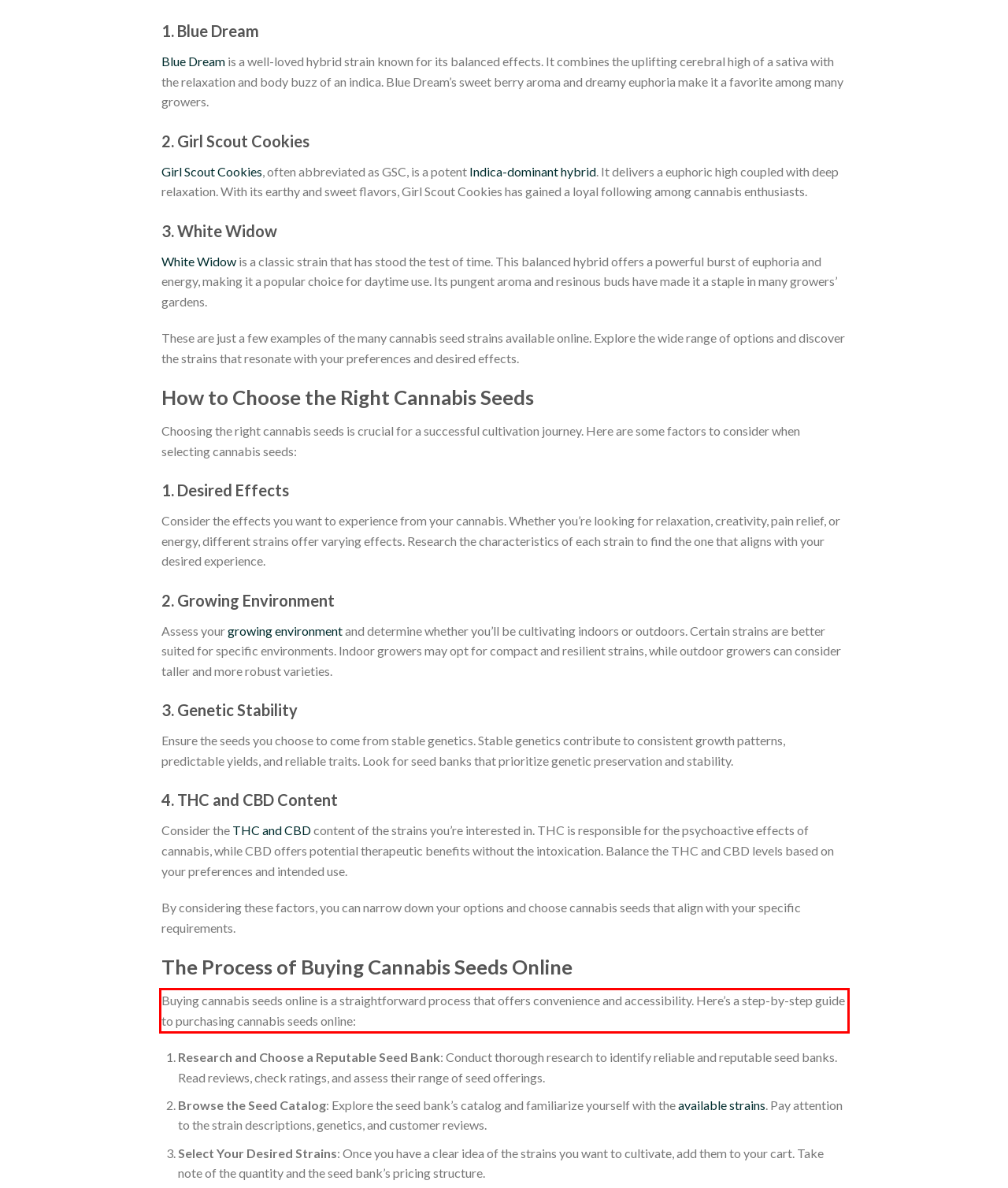Within the screenshot of the webpage, locate the red bounding box and use OCR to identify and provide the text content inside it.

Buying cannabis seeds online is a straightforward process that offers convenience and accessibility. Here’s a step-by-step guide to purchasing cannabis seeds online: